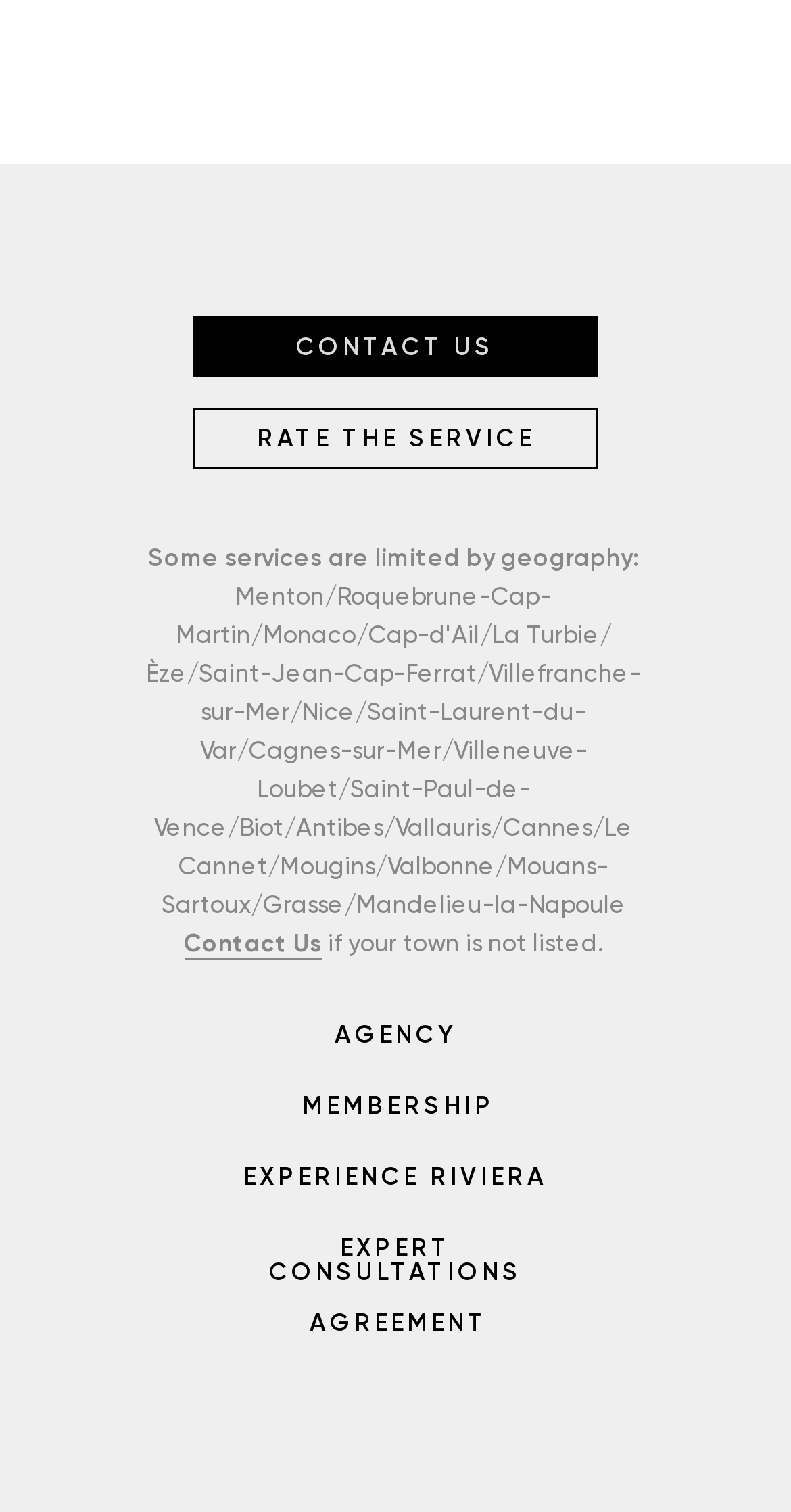Using the description: "RATE THE SERVICE", determine the UI element's bounding box coordinates. Ensure the coordinates are in the format of four float numbers between 0 and 1, i.e., [left, top, right, bottom].

[0.244, 0.269, 0.756, 0.31]